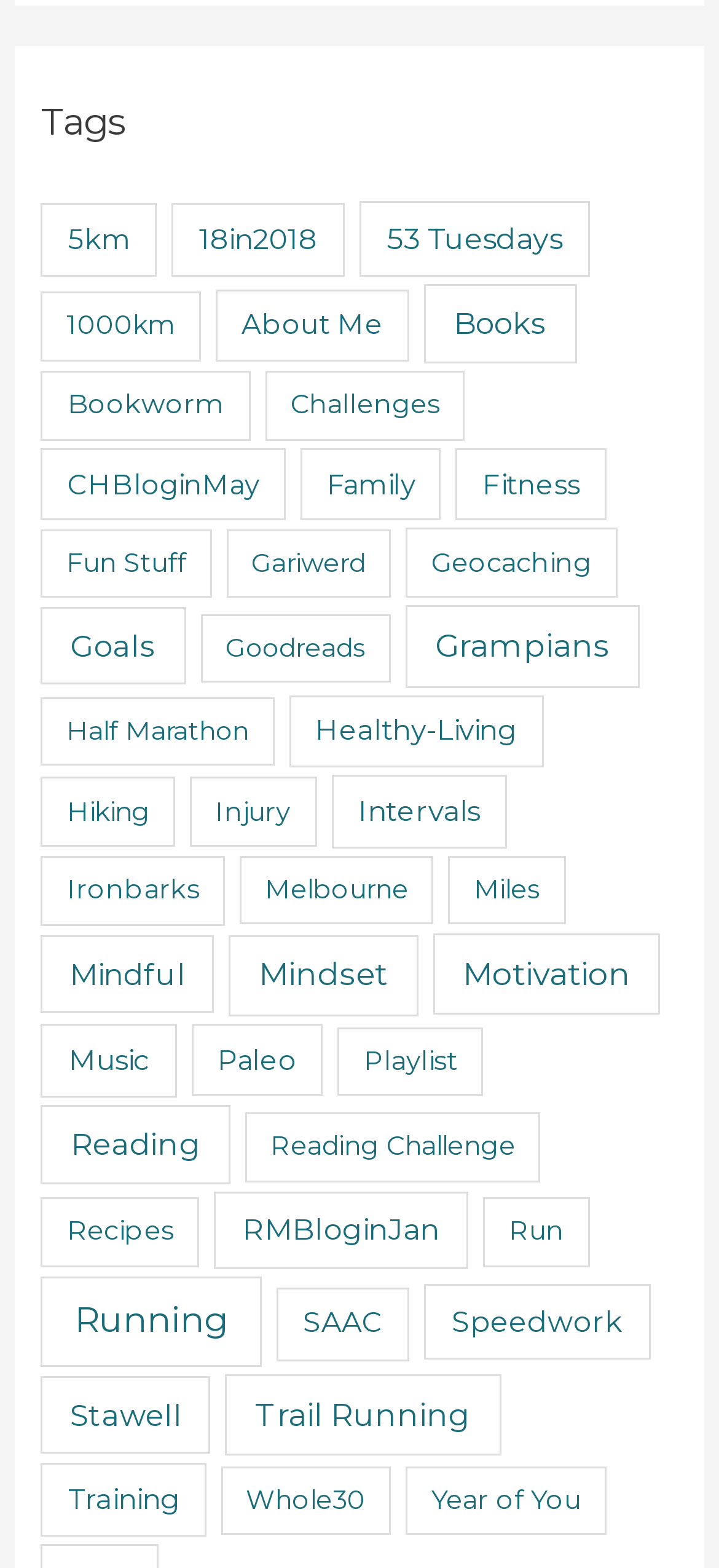Determine the bounding box coordinates of the clickable region to carry out the instruction: "Browse 'Trail Running' category".

[0.314, 0.877, 0.696, 0.928]